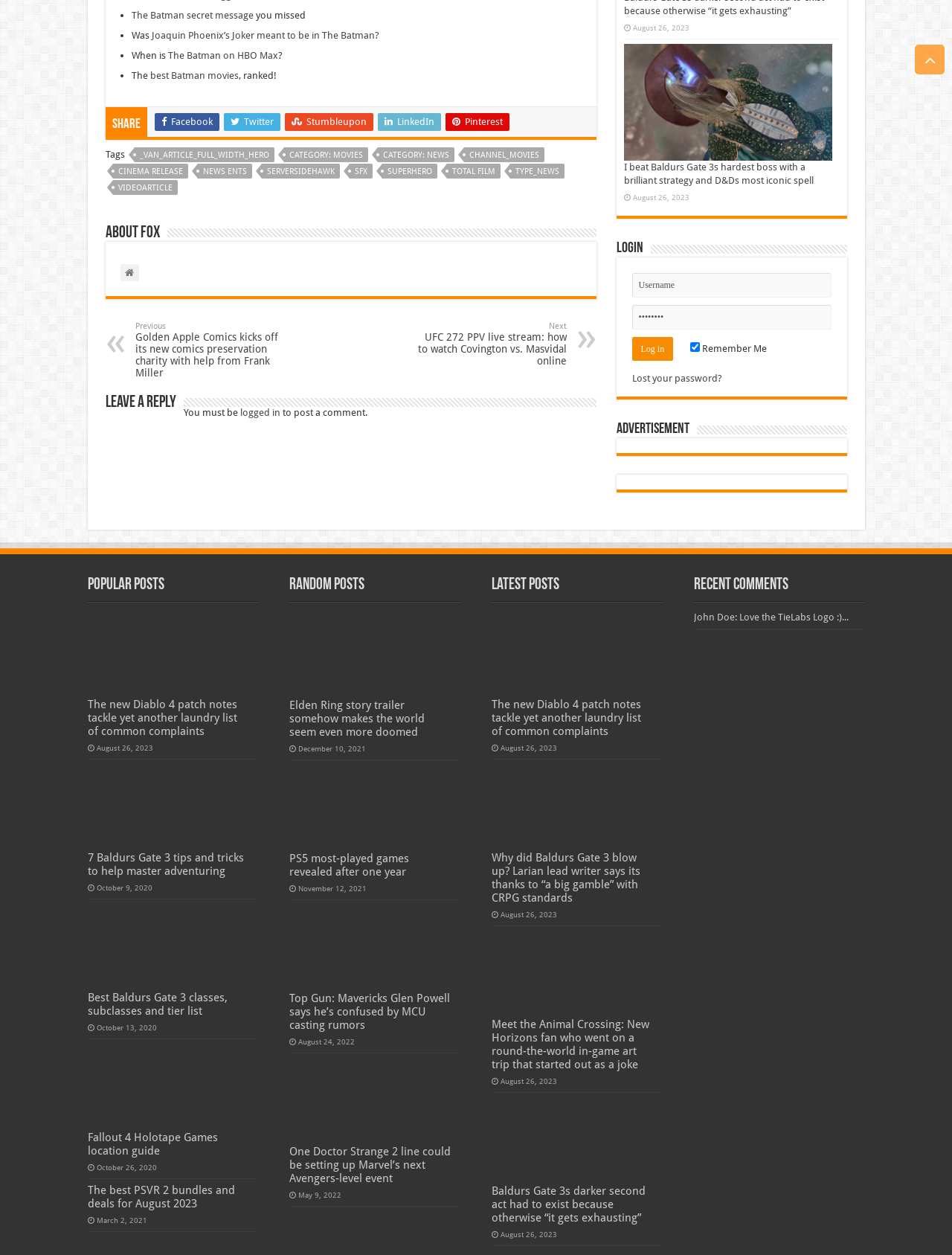How many login fields are there?
From the screenshot, provide a brief answer in one word or phrase.

2